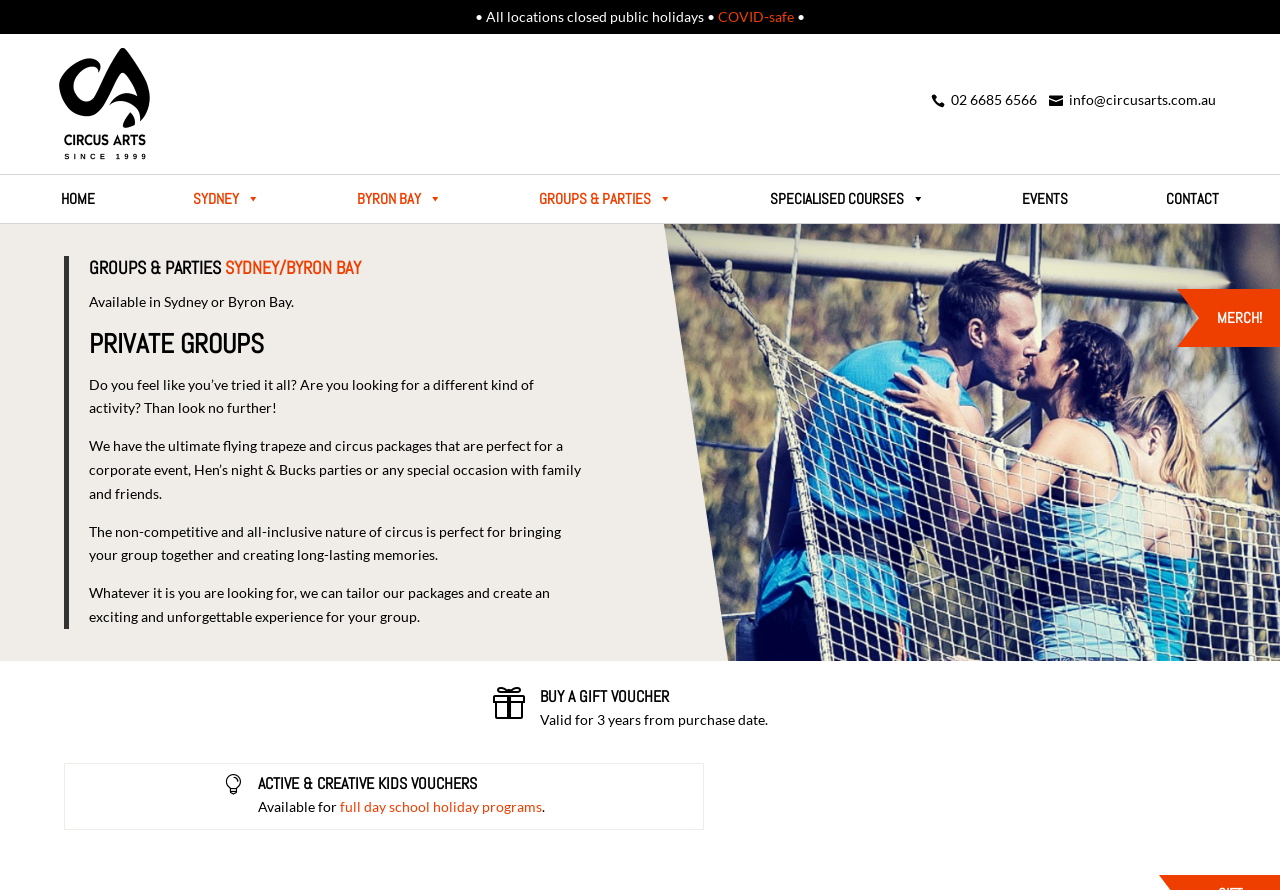Pinpoint the bounding box coordinates of the element you need to click to execute the following instruction: "Search for something". The bounding box should be represented by four float numbers between 0 and 1, in the format [left, top, right, bottom].

None